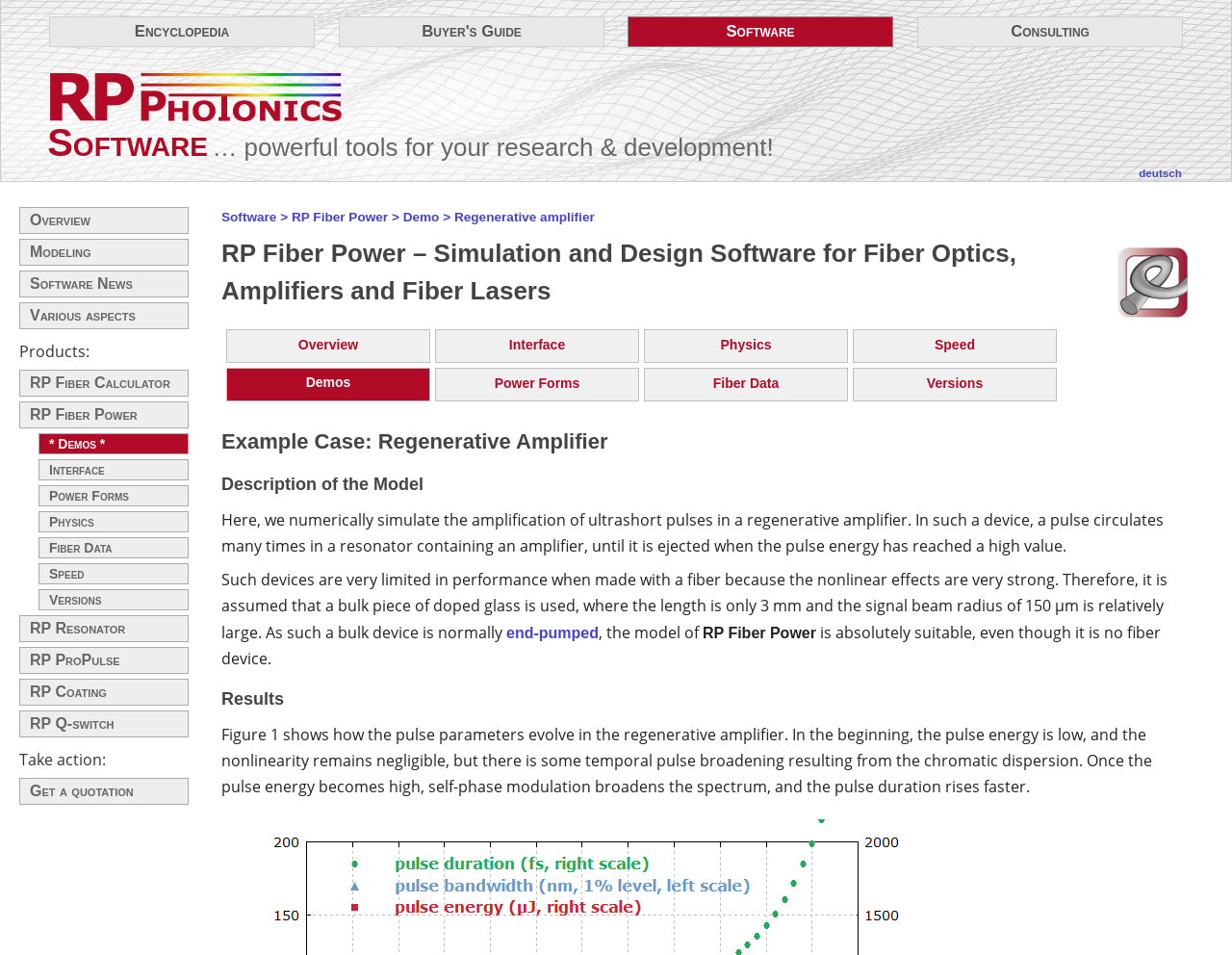Please determine the bounding box of the UI element that matches this description: Software. The coordinates should be given as (top-left x, top-left y, bottom-right x, bottom-right y), with all values between 0 and 1.

[0.589, 0.023, 0.645, 0.042]